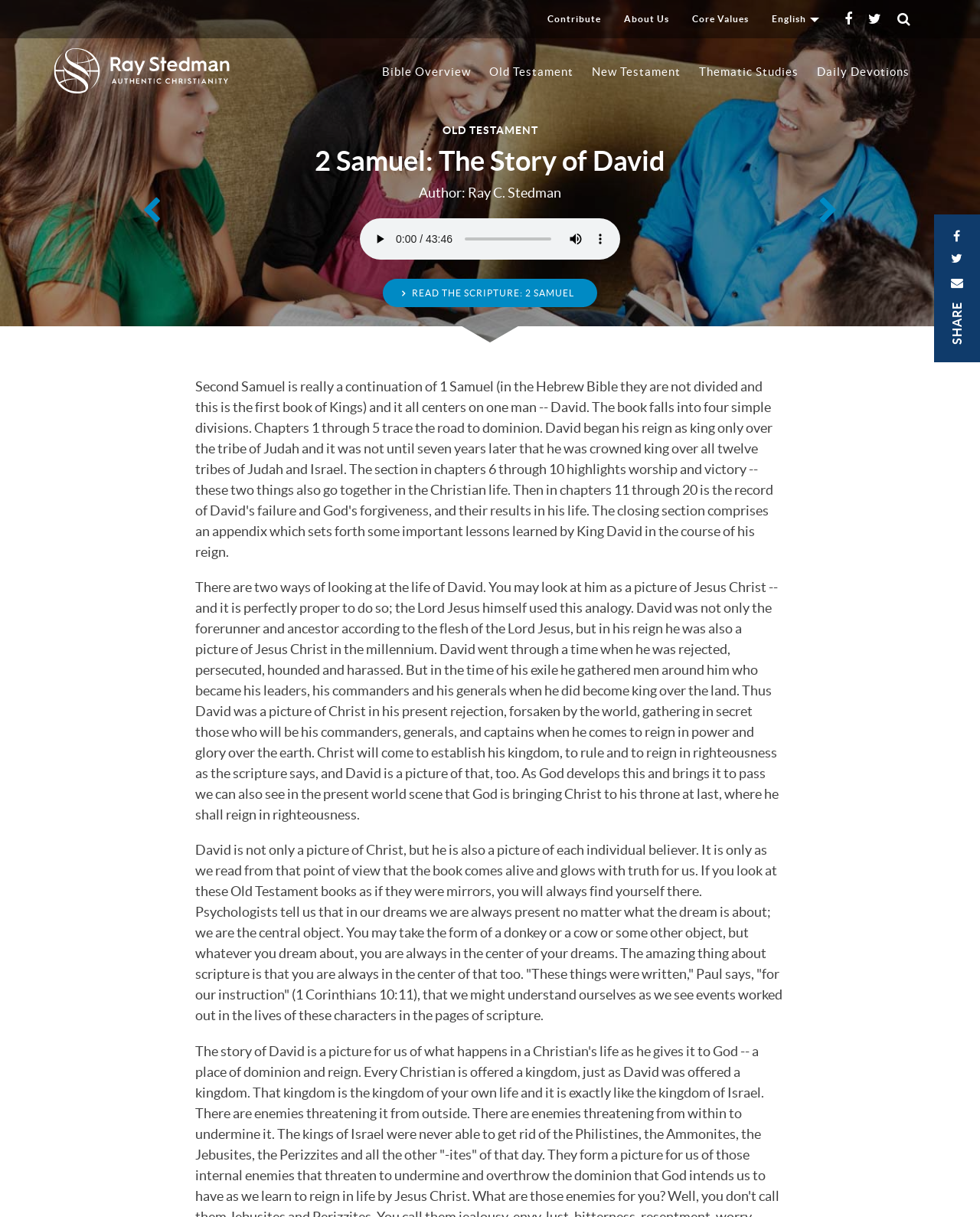Please find the bounding box coordinates of the element that you should click to achieve the following instruction: "Click the 'Contribute' link". The coordinates should be presented as four float numbers between 0 and 1: [left, top, right, bottom].

[0.547, 0.0, 0.625, 0.031]